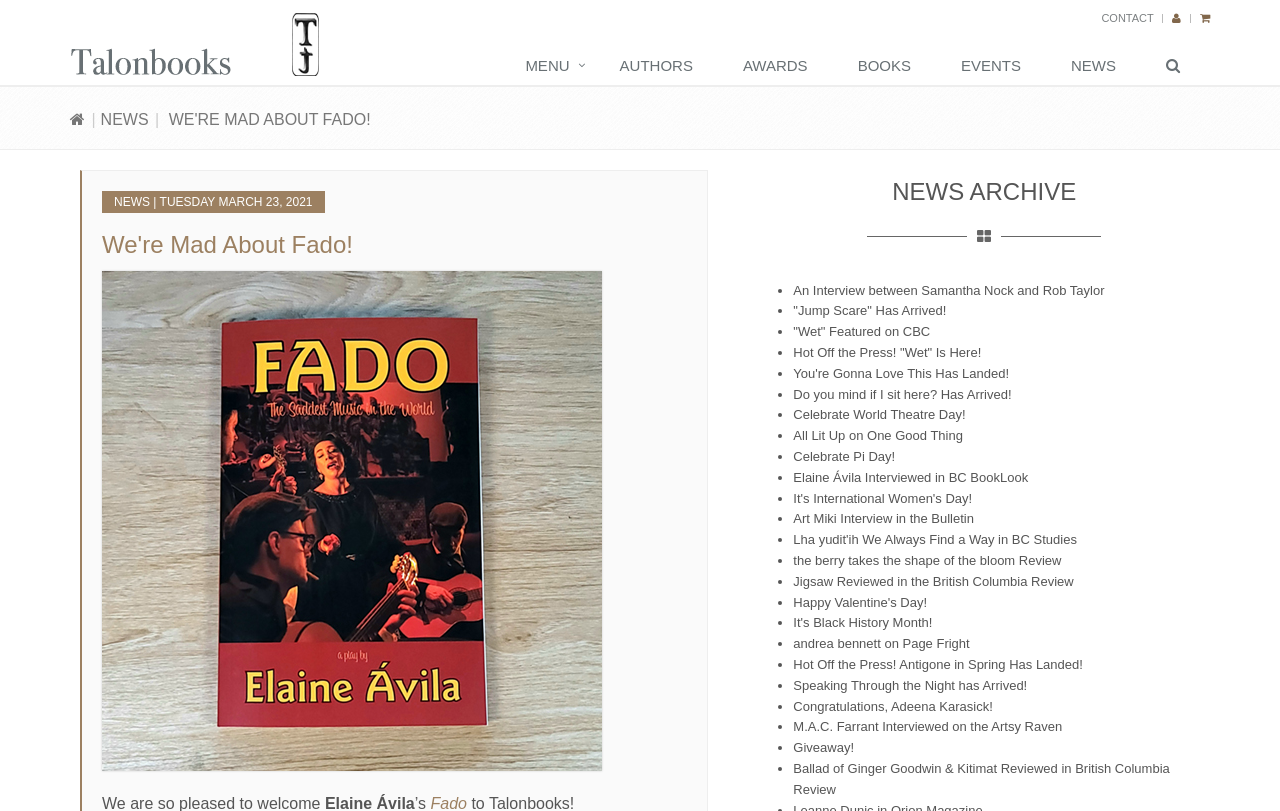Identify the bounding box coordinates of the part that should be clicked to carry out this instruction: "Check the cover of Fado".

[0.08, 0.334, 0.537, 0.95]